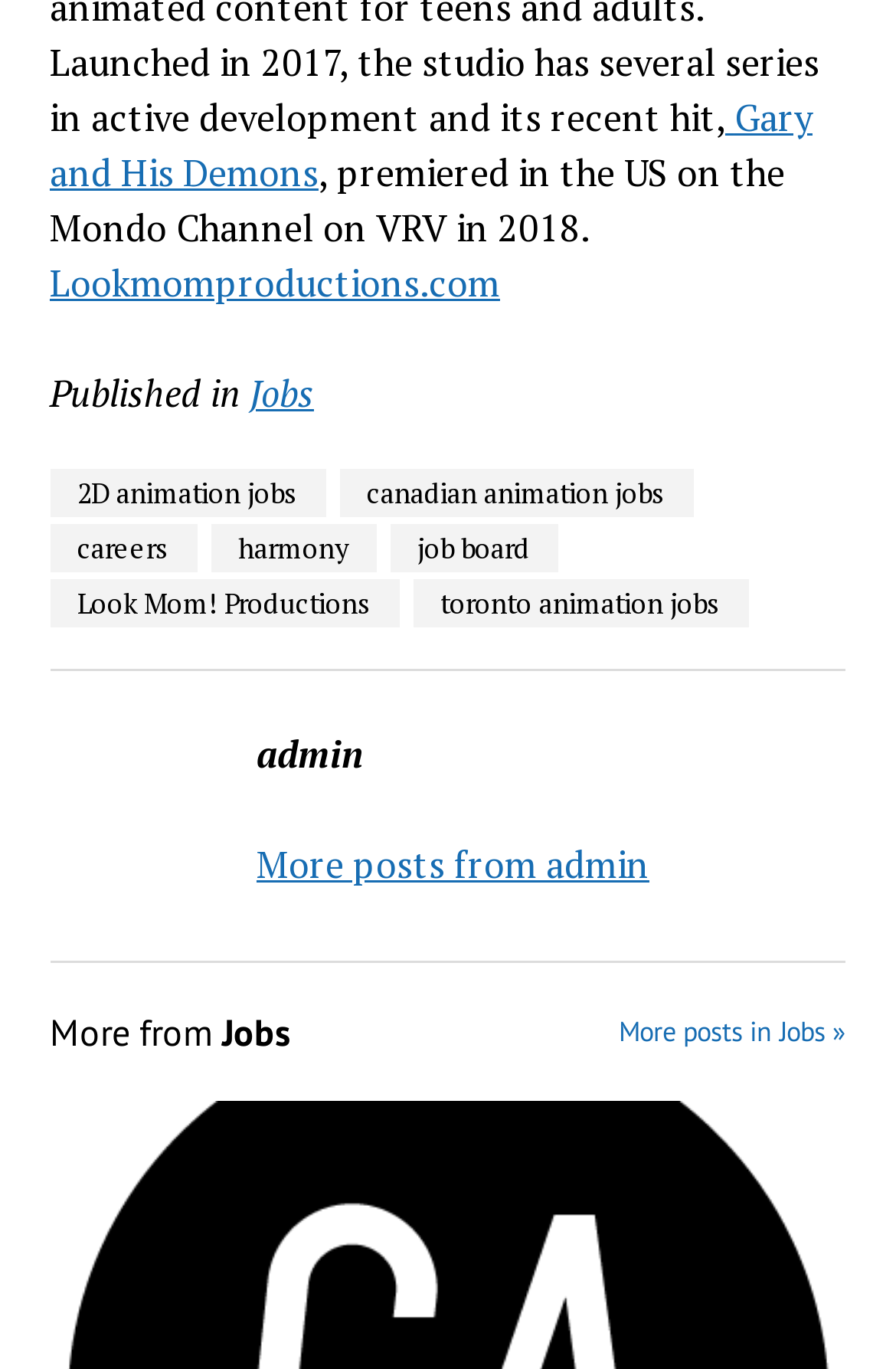What is the name of the TV show?
Based on the image, answer the question in a detailed manner.

I found the answer by looking at the link element with the text 'Gary and His Demons' which is located at the top of the webpage, indicating that it is a prominent piece of information.